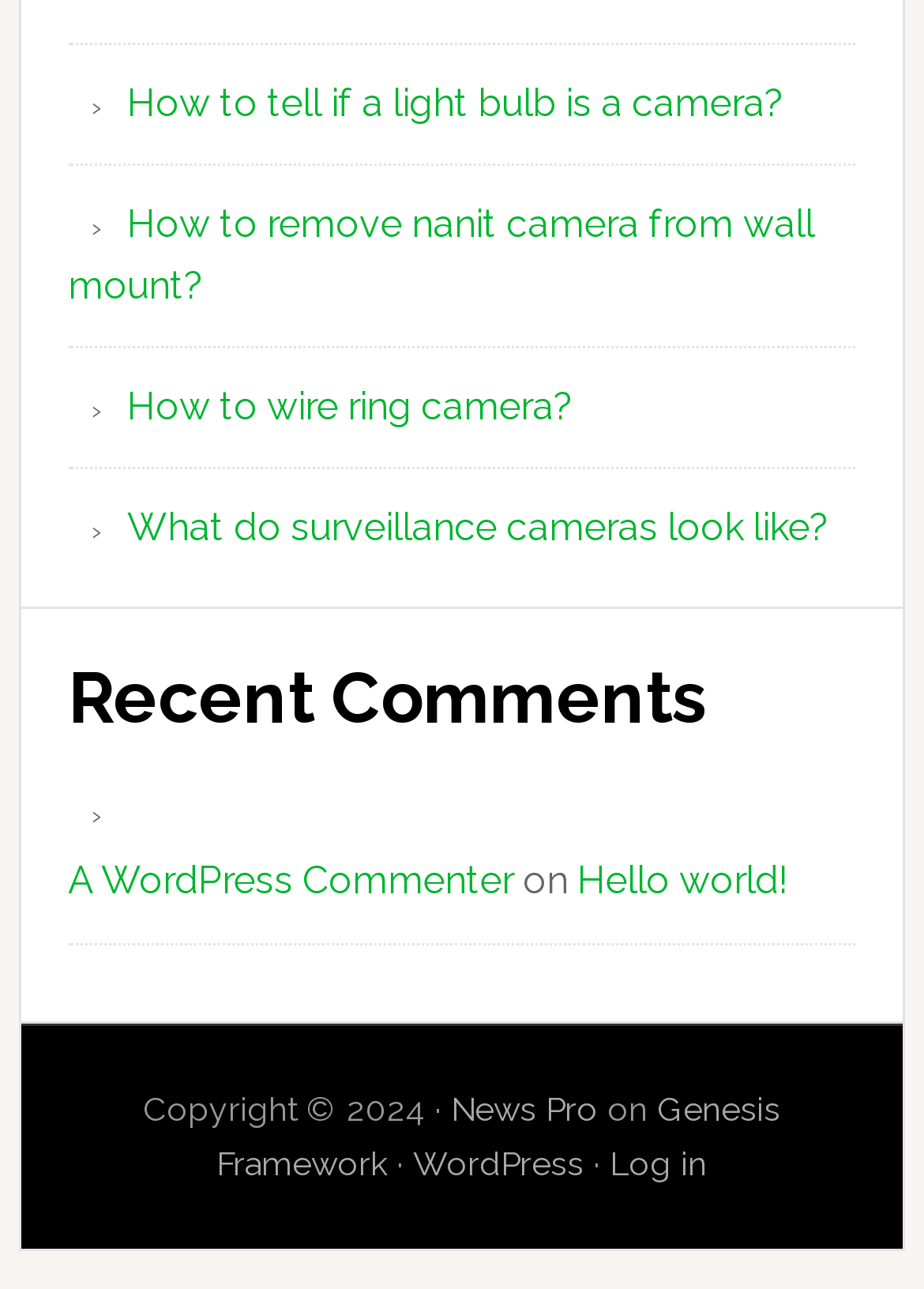Please find the bounding box coordinates of the element's region to be clicked to carry out this instruction: "Log in to the website".

[0.66, 0.888, 0.765, 0.918]